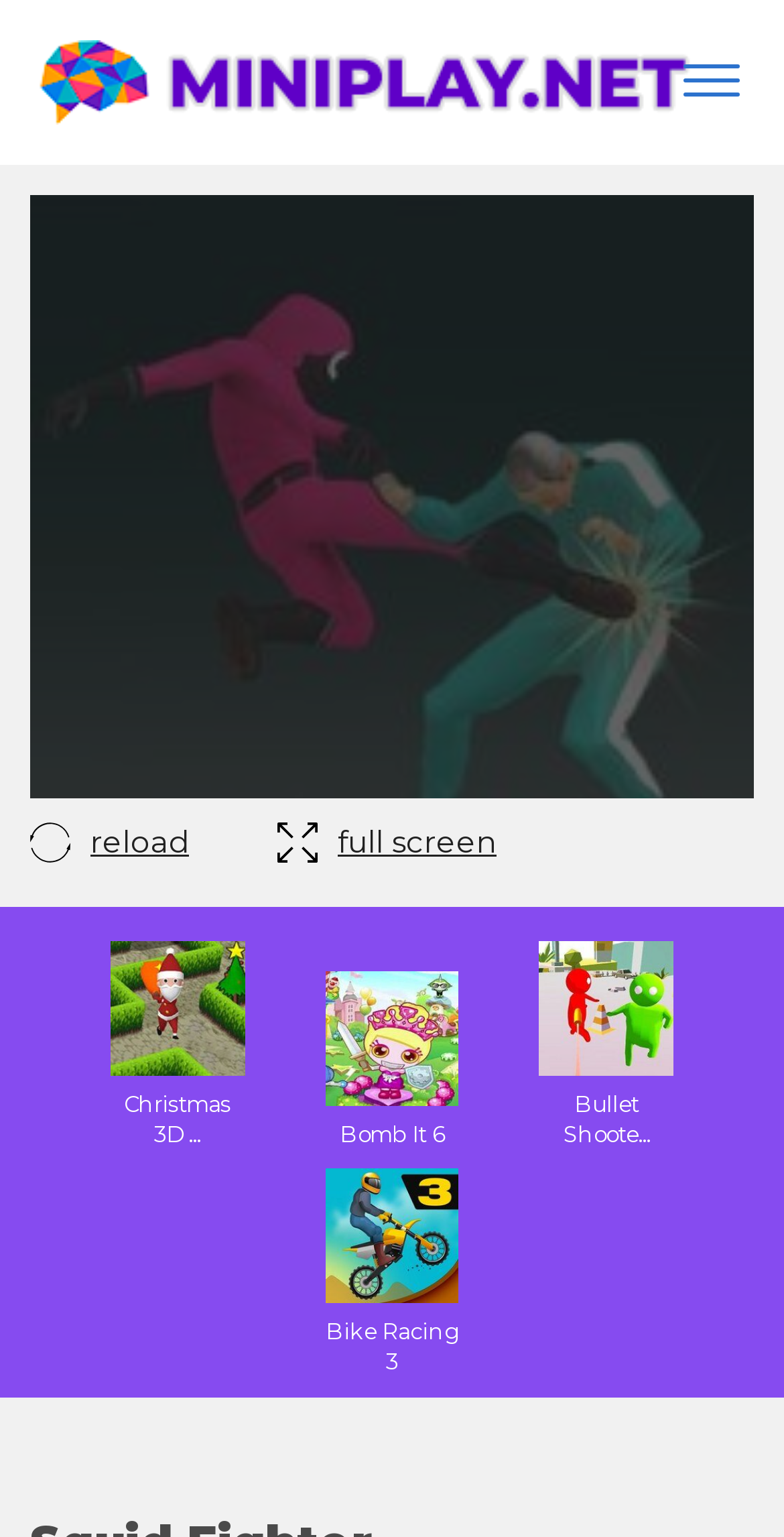Provide an in-depth description of the elements and layout of the webpage.

The webpage is a gaming platform that features the Squid Fighter game, a squid survival fighting simulator. At the top left of the page, there is a link with the title "SQUID FIGHTER" and a button labeled "Toggle navigation" at the top right. 

Below the title, there is an iframe that occupies most of the page, likely containing the game itself. Above the iframe, there are three links: "reload", "full screen", and a game title "Christmas 3D Maze Hunt Or Catch Christmas 3D...". The latter has an associated image with a similar title. 

Below these links, there are three more links, each with an associated image, showcasing different games: "Bomb It 6", "Bullet Shooter", and "Bike Racing 3". These links and images are arranged in a row, with "Christmas 3D Maze Hunt Or Catch" on the left, followed by "Bomb It 6", "Bullet Shooter", and "Bike Racing 3" to the right.